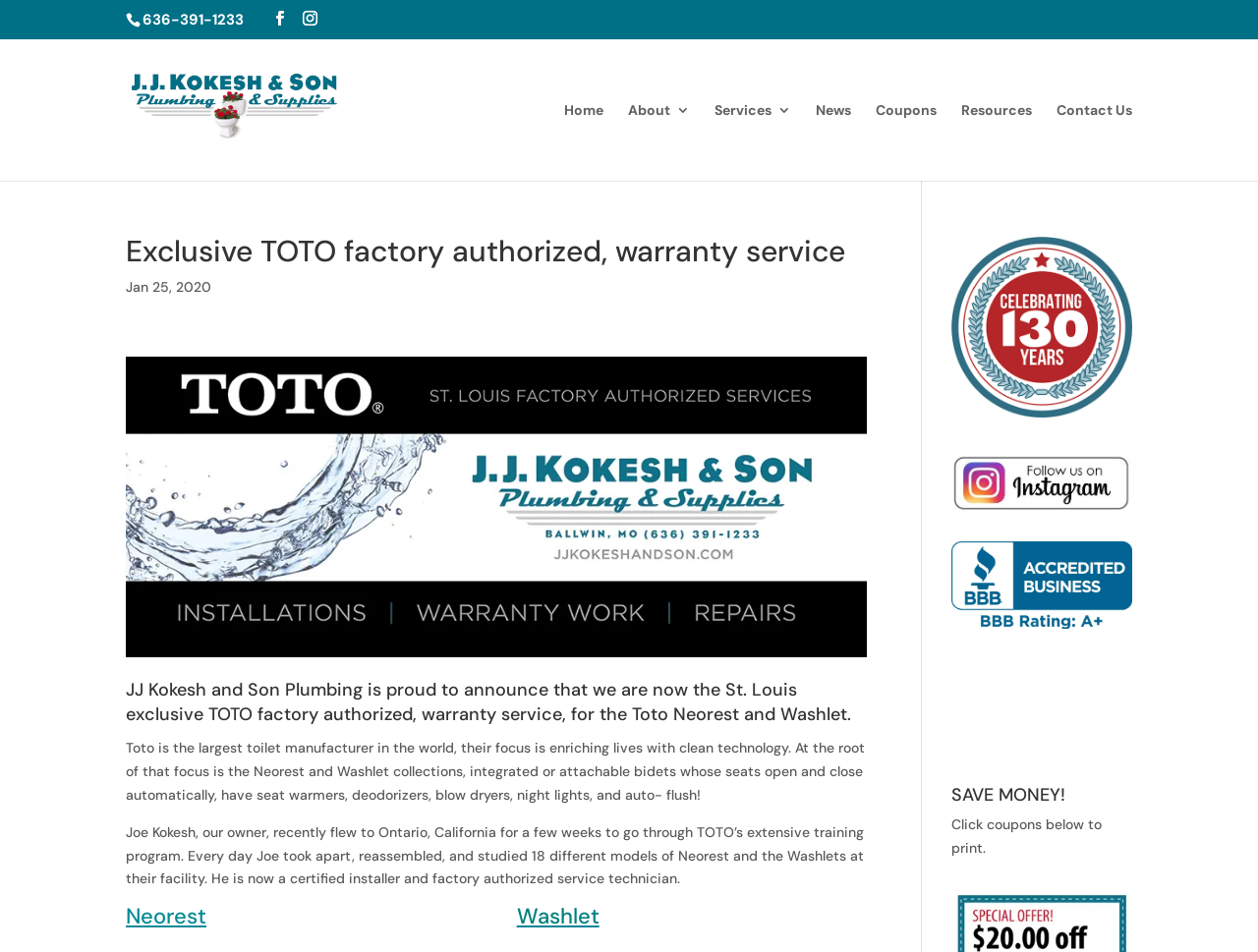What is the main service offered?
Carefully examine the image and provide a detailed answer to the question.

I found the main service offered by looking at the heading element with the text 'Exclusive TOTO factory authorized, warranty service' located at the top of the webpage, with bounding box coordinates [0.1, 0.249, 0.689, 0.29]. This suggests that the company is authorized to provide warranty service for TOTO products.